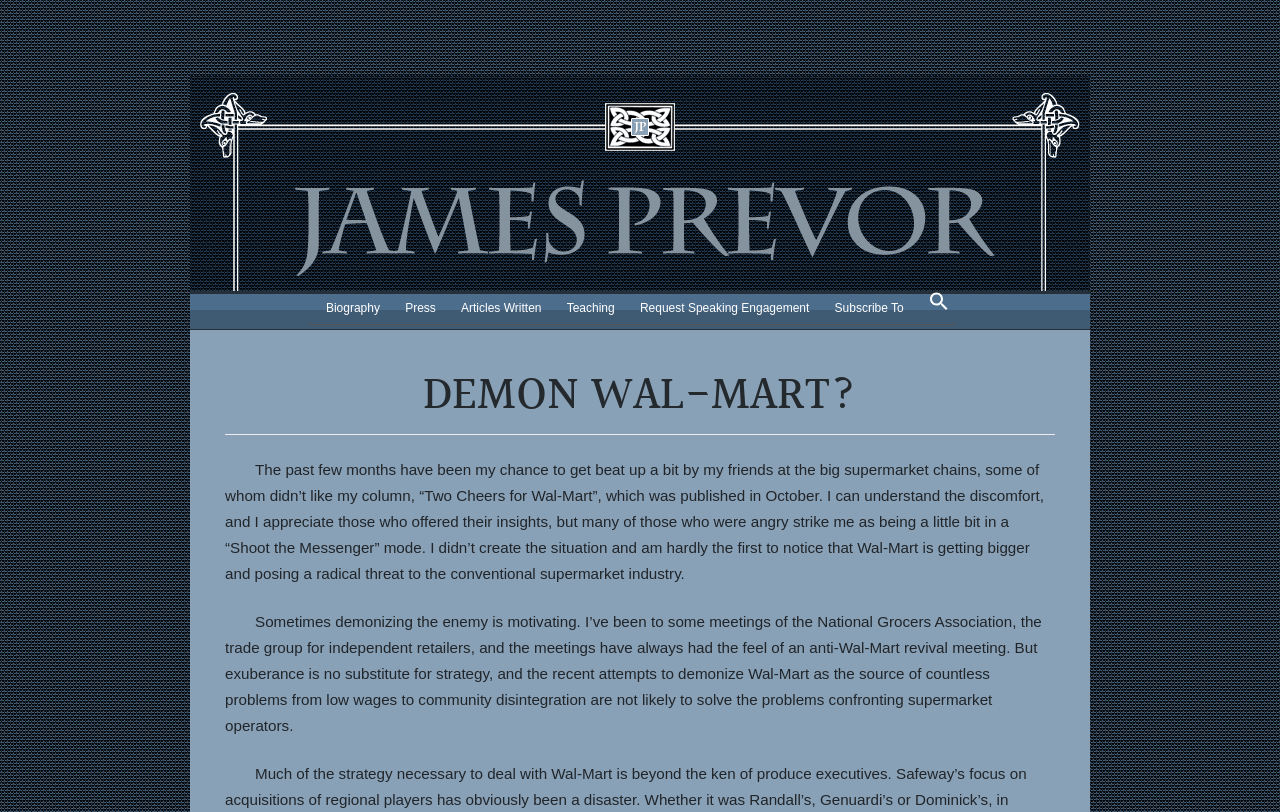Please provide a detailed answer to the question below by examining the image:
What is the author's name?

The author's name is obtained from the root element 'Demon Wal-Mart? - Jim Prevor', which suggests that Jim Prevor is the author of the article.